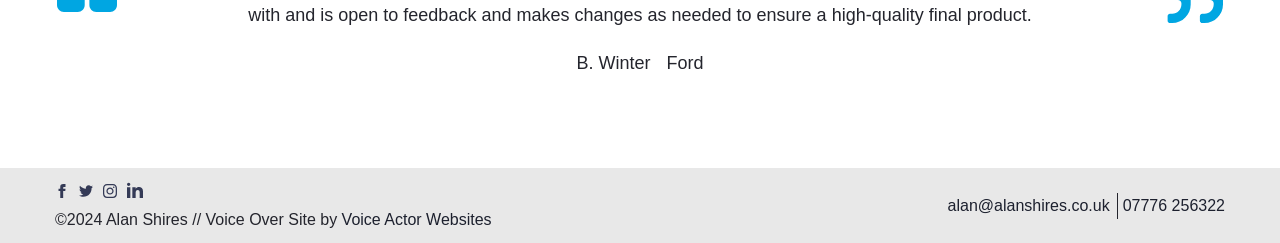Please give a concise answer to this question using a single word or phrase: 
What is the email address provided on the webpage?

alan@alanshires.co.uk